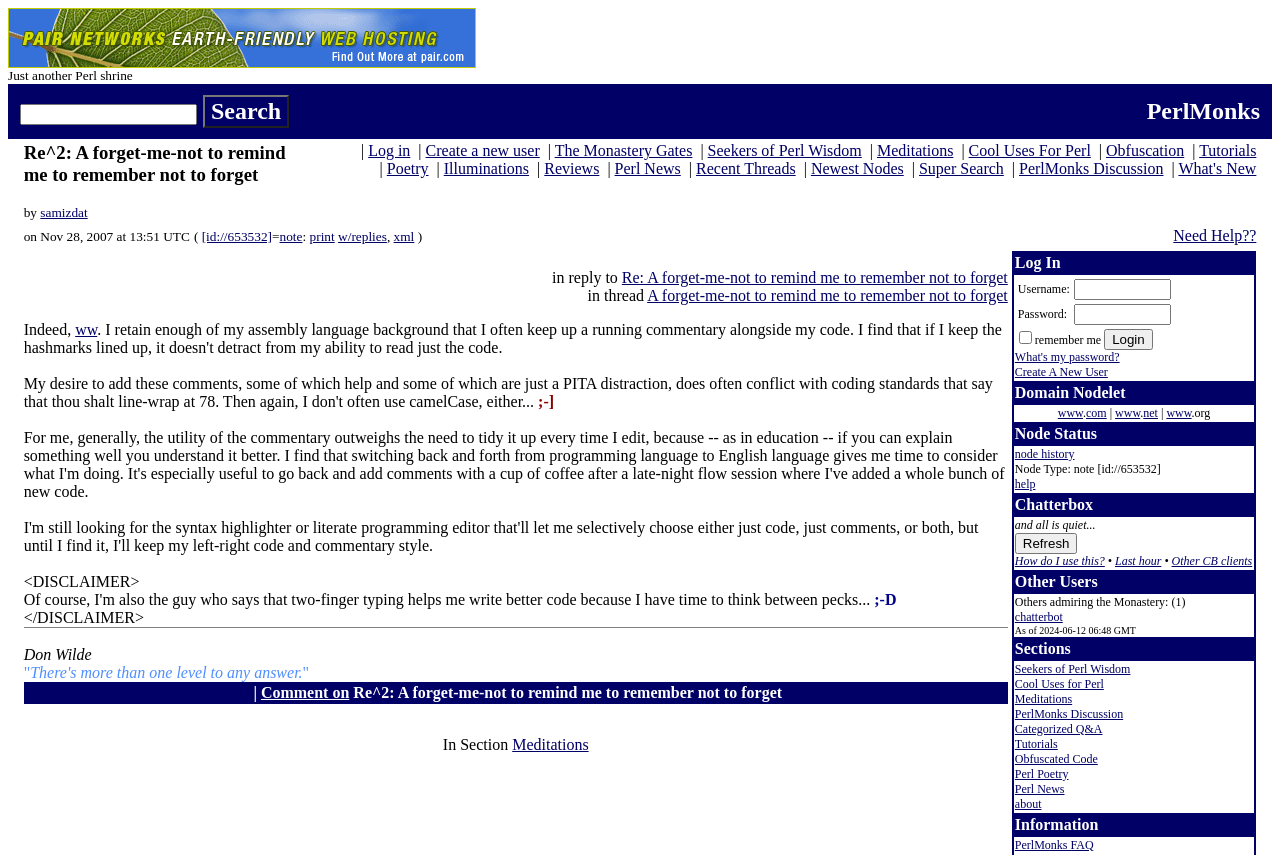Provide the bounding box coordinates of the UI element that matches the description: "Newest Nodes".

[0.633, 0.187, 0.706, 0.207]